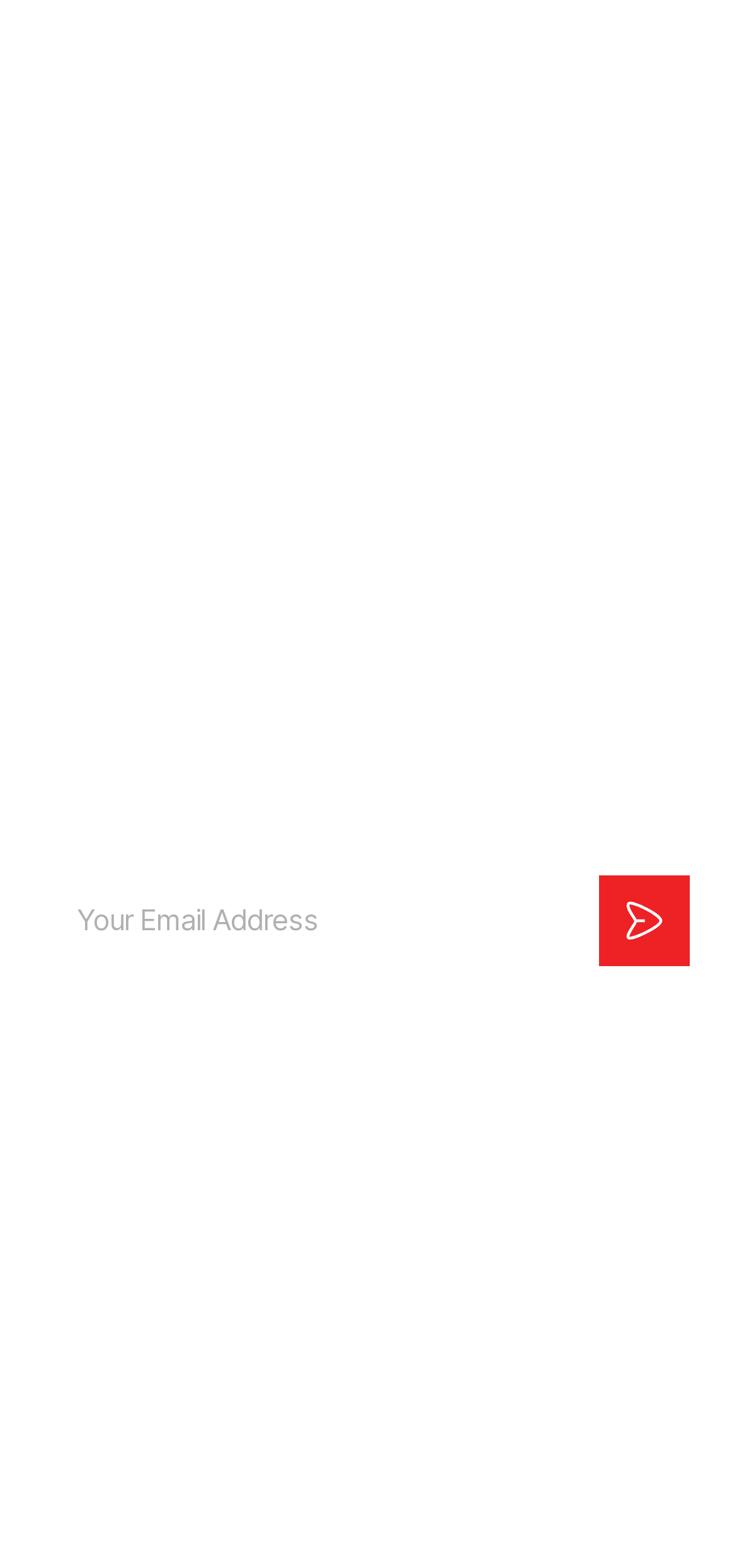Please specify the bounding box coordinates of the area that should be clicked to accomplish the following instruction: "Click on Local News". The coordinates should consist of four float numbers between 0 and 1, i.e., [left, top, right, bottom].

[0.063, 0.065, 0.271, 0.092]